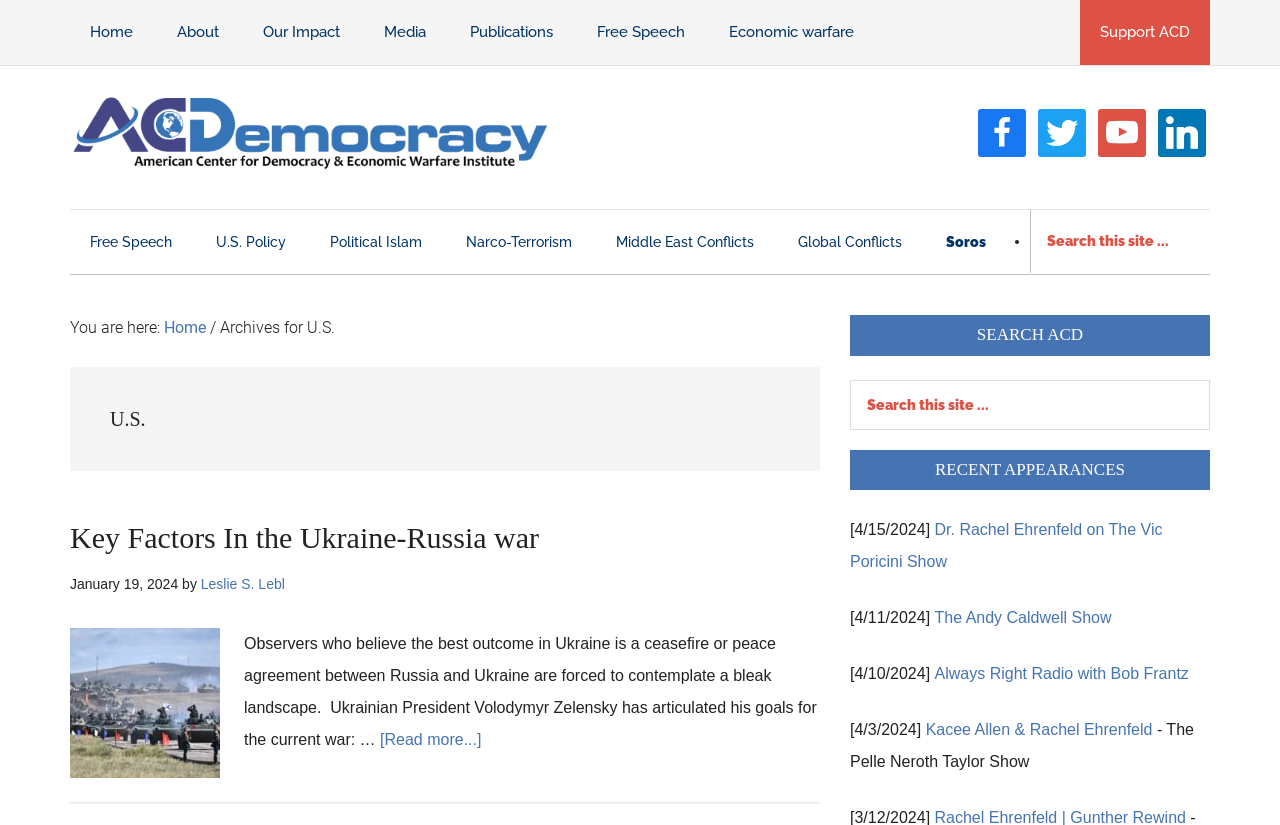Extract the bounding box coordinates of the UI element described: "The Andy Caldwell Show". Provide the coordinates in the format [left, top, right, bottom] with values ranging from 0 to 1.

[0.73, 0.739, 0.868, 0.759]